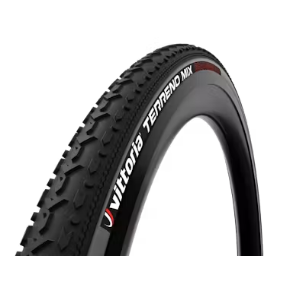What is the primary purpose of the tyre?
Please answer the question as detailed as possible.

The caption states that the tyre is ideal for adventurous cyclists tackling both off-road trails and paved paths, indicating that its primary purpose is to cater to the needs of cyclists who engage in adventurous activities.